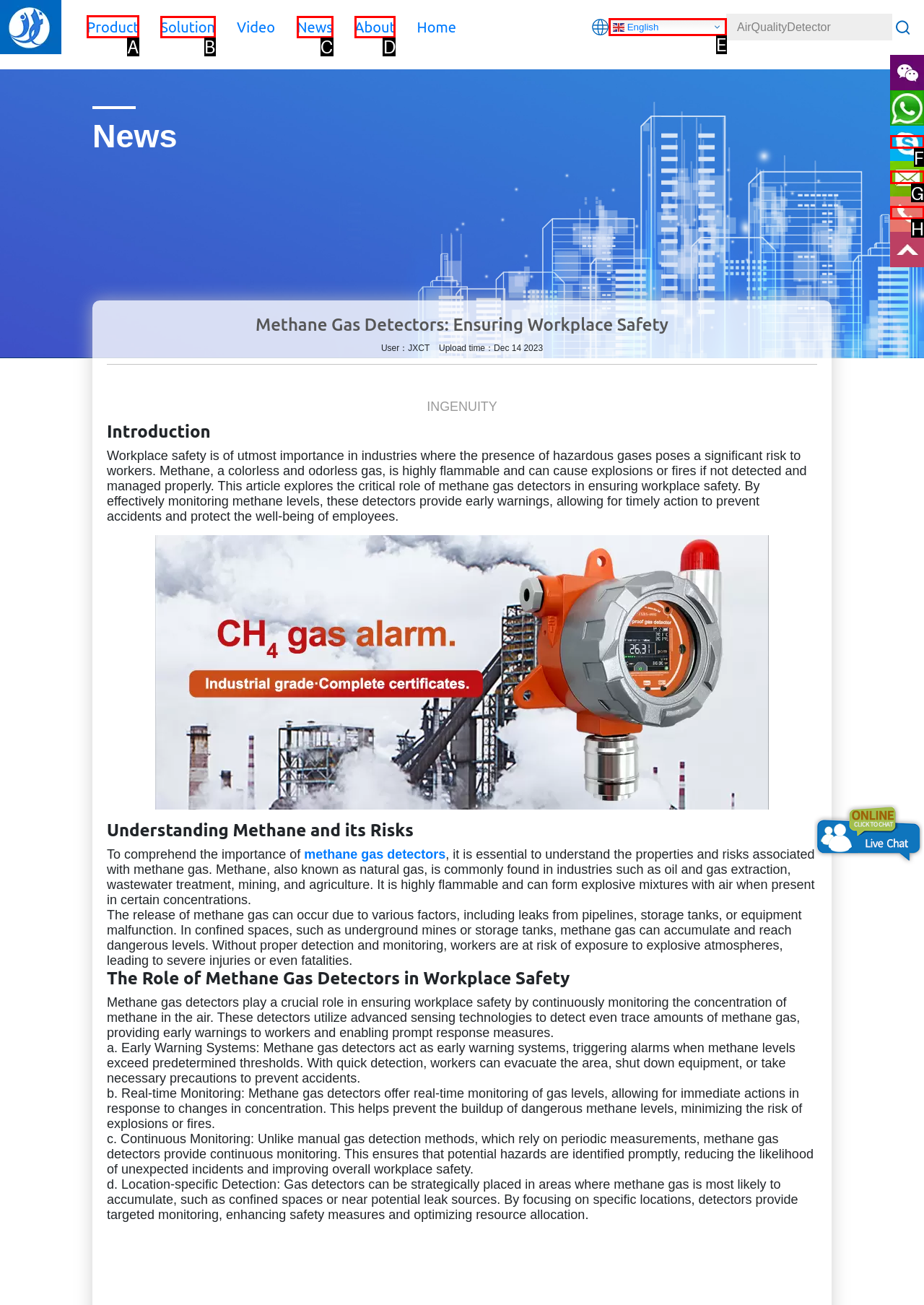Select the letter of the element you need to click to complete this task: Click on the 'Product' link
Answer using the letter from the specified choices.

A